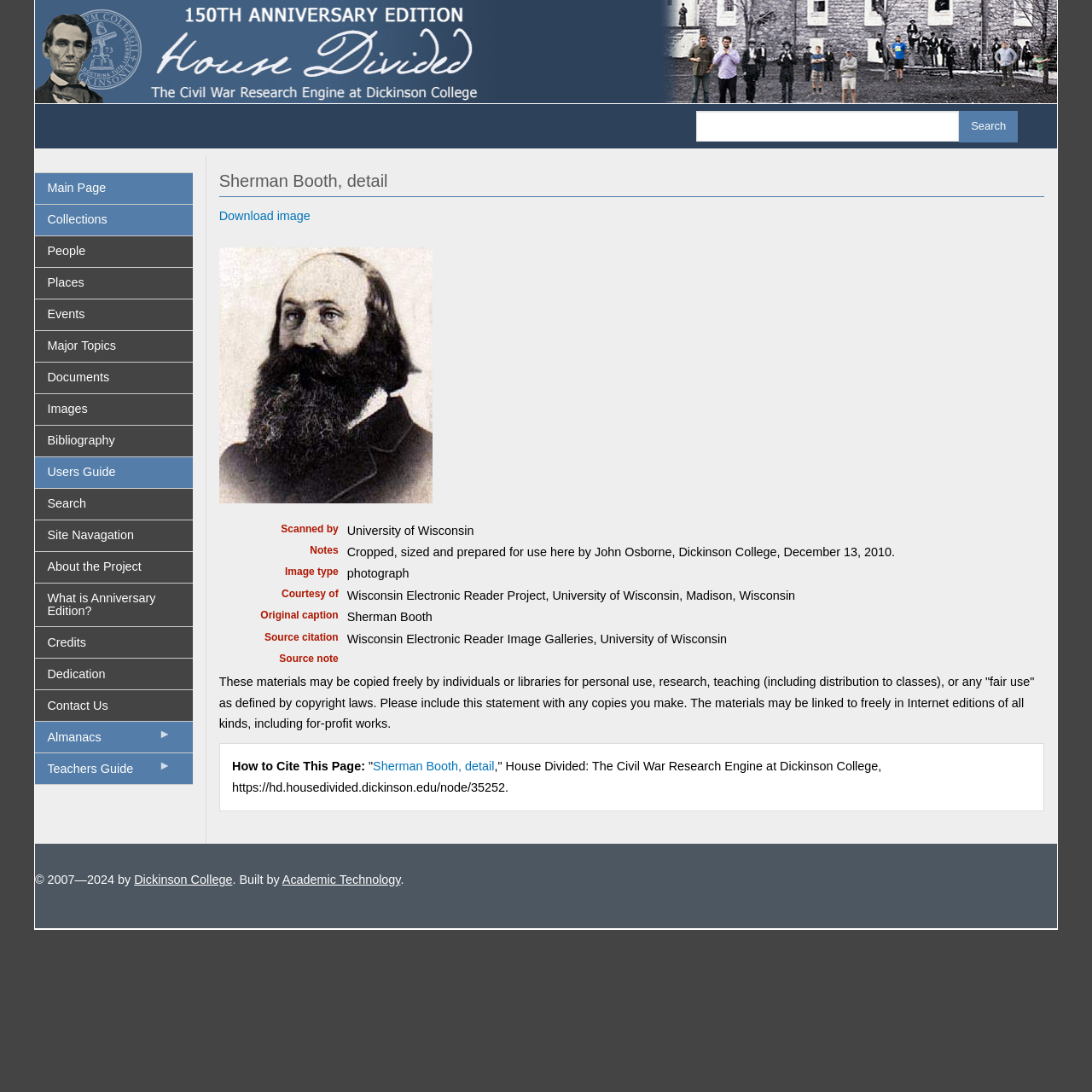Highlight the bounding box coordinates of the element you need to click to perform the following instruction: "Contact us."

[0.032, 0.632, 0.176, 0.66]